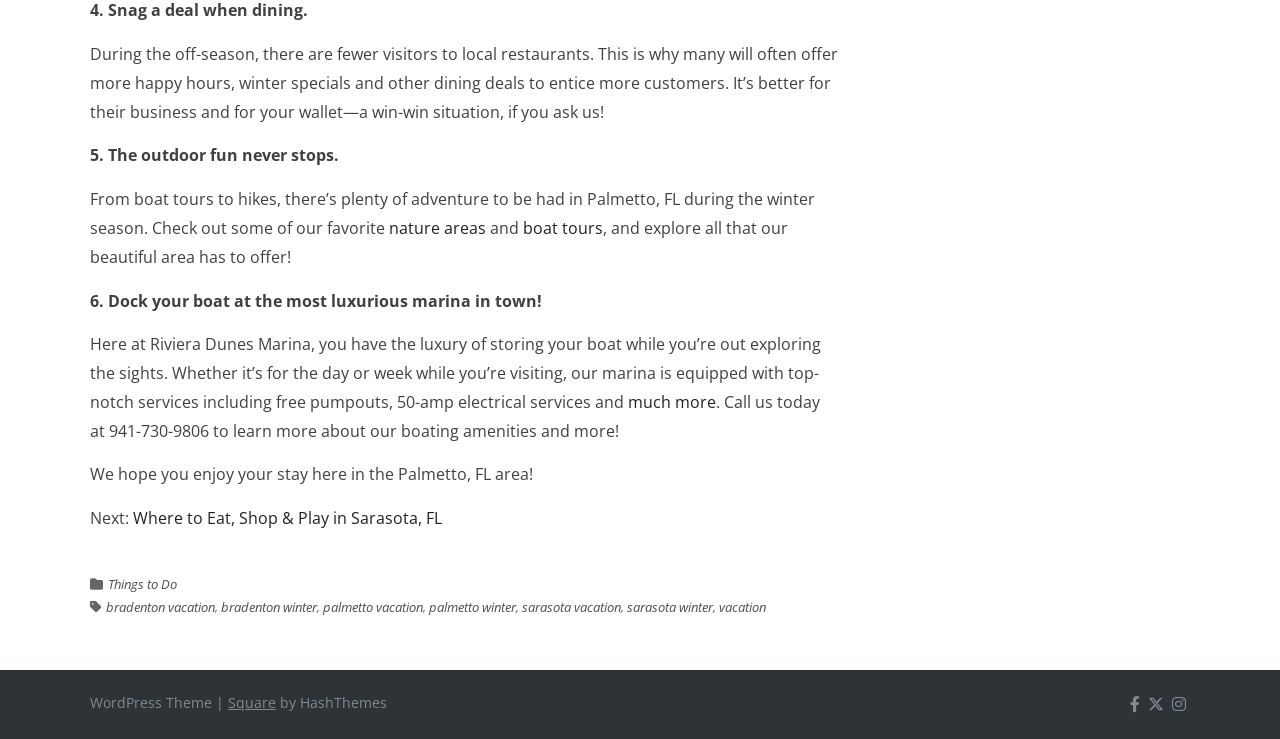What is the name of the marina mentioned on this webpage?
Answer with a single word or short phrase according to what you see in the image.

Riviera Dunes Marina